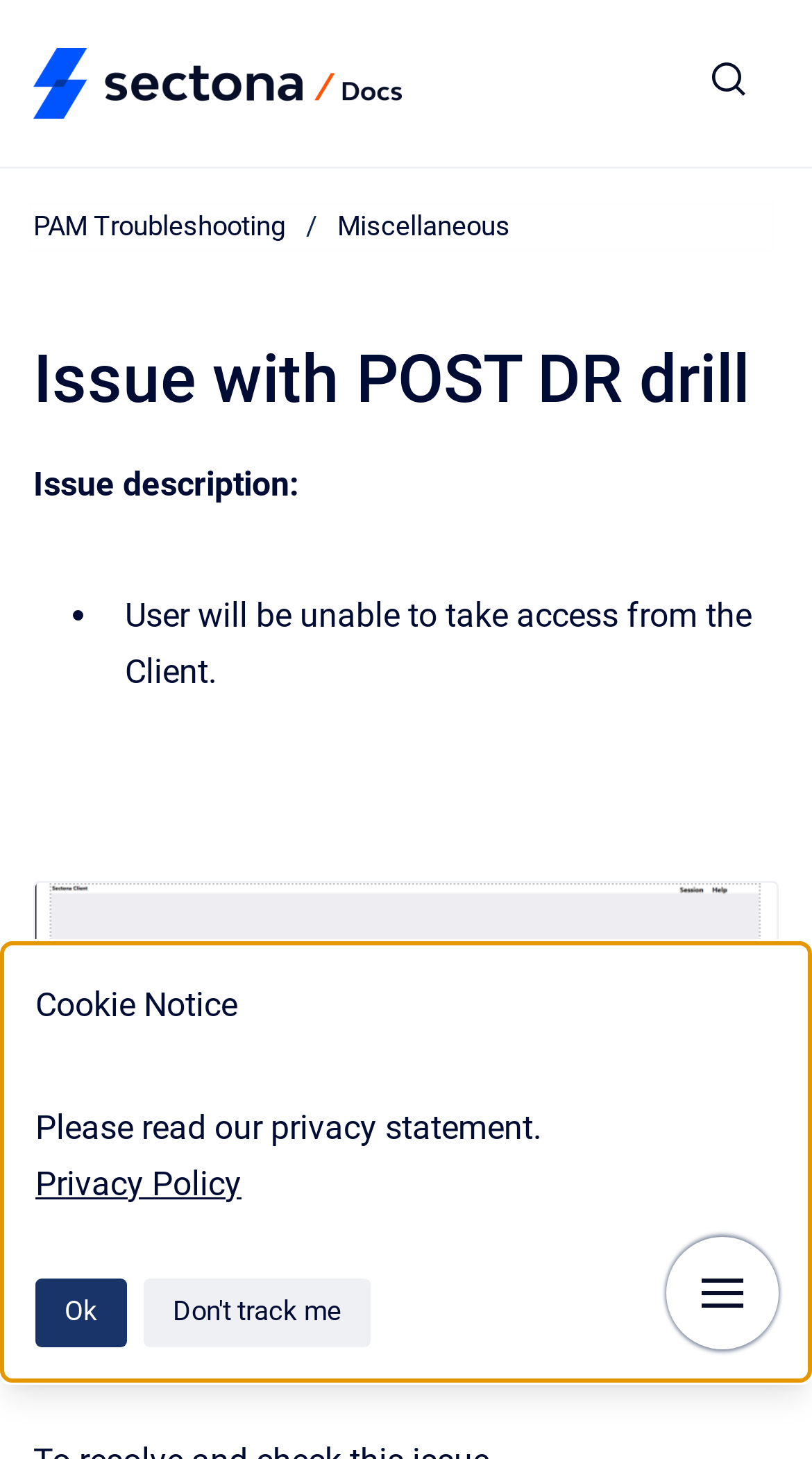Please give a short response to the question using one word or a phrase:
What is the issue description?

User will be unable to take access from the Client.